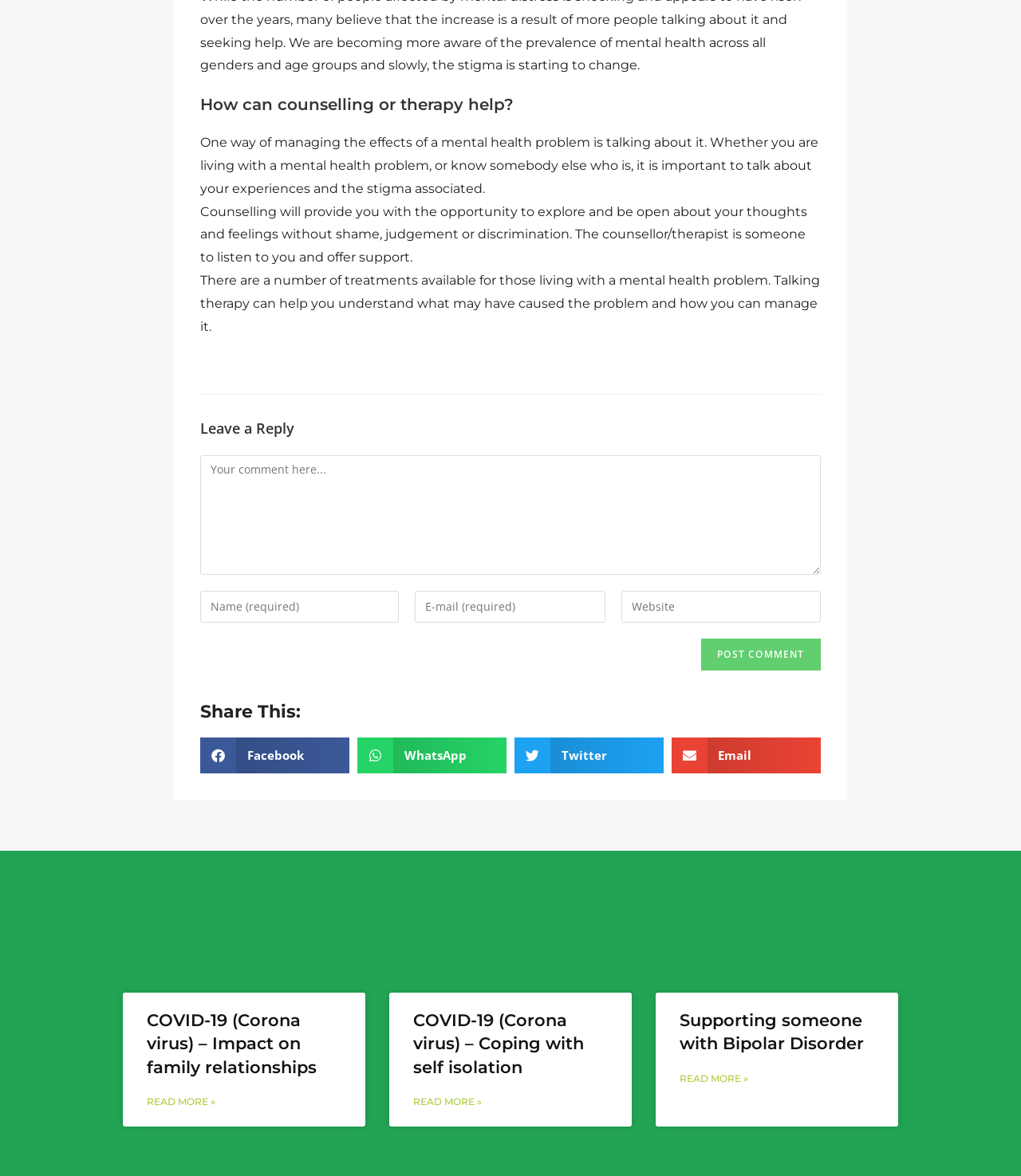Extract the bounding box coordinates for the HTML element that matches this description: "Supporting someone with Bipolar Disorder". The coordinates should be four float numbers between 0 and 1, i.e., [left, top, right, bottom].

[0.666, 0.859, 0.846, 0.896]